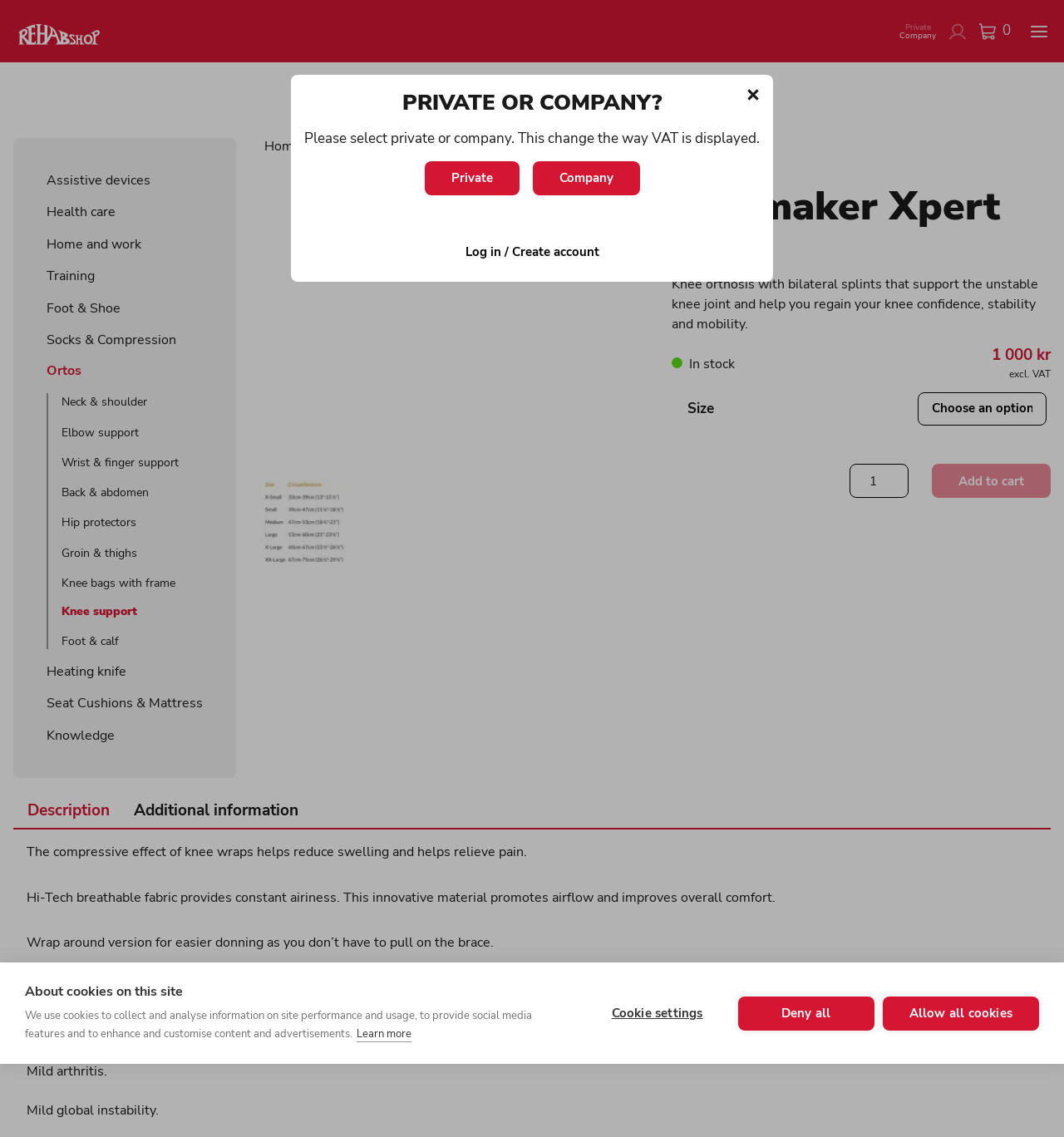What is the purpose of the knee wraps?
Respond with a short answer, either a single word or a phrase, based on the image.

Reduce swelling and relieve pain